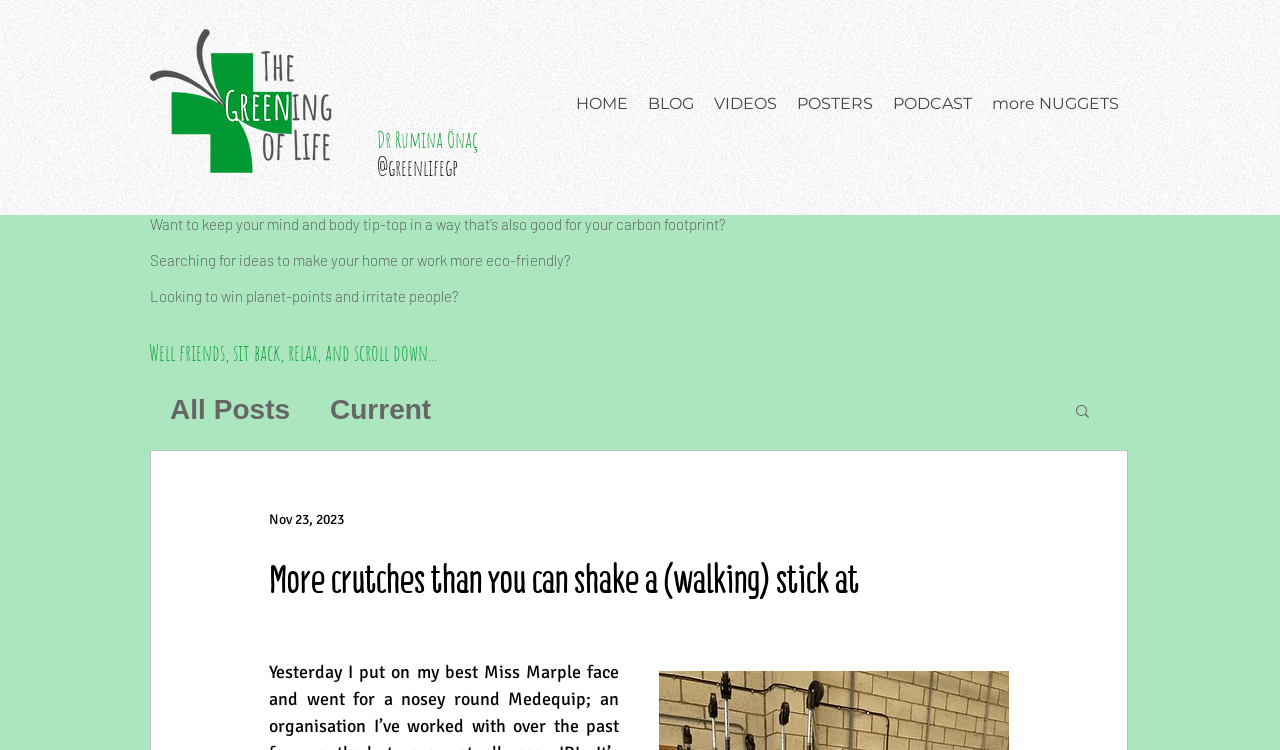Can you show the bounding box coordinates of the region to click on to complete the task described in the instruction: "Explore the PODCAST section"?

[0.69, 0.108, 0.767, 0.168]